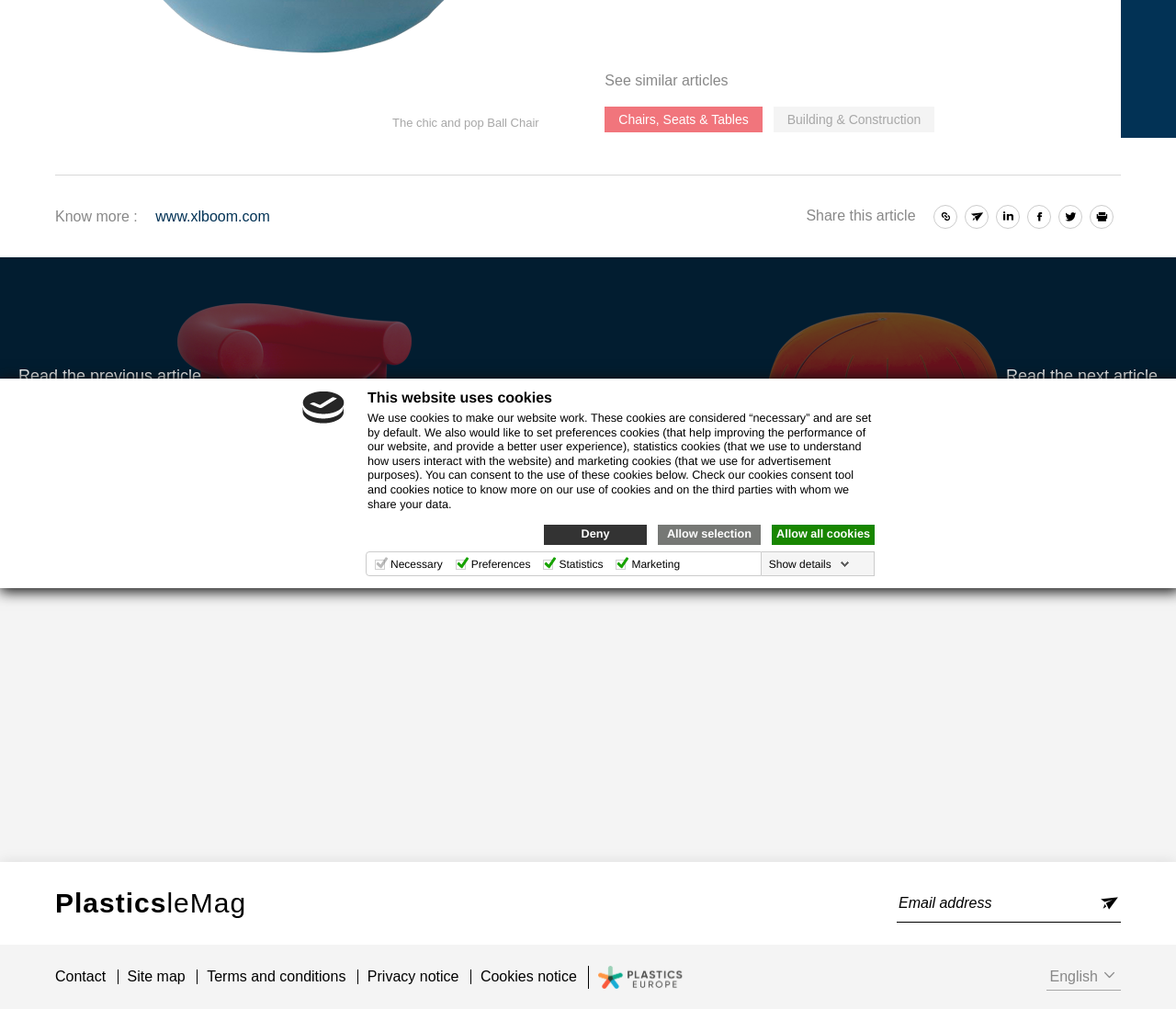Ascertain the bounding box coordinates for the UI element detailed here: "twitter". The coordinates should be provided as [left, top, right, bottom] with each value being a float between 0 and 1.

[0.901, 0.204, 0.92, 0.241]